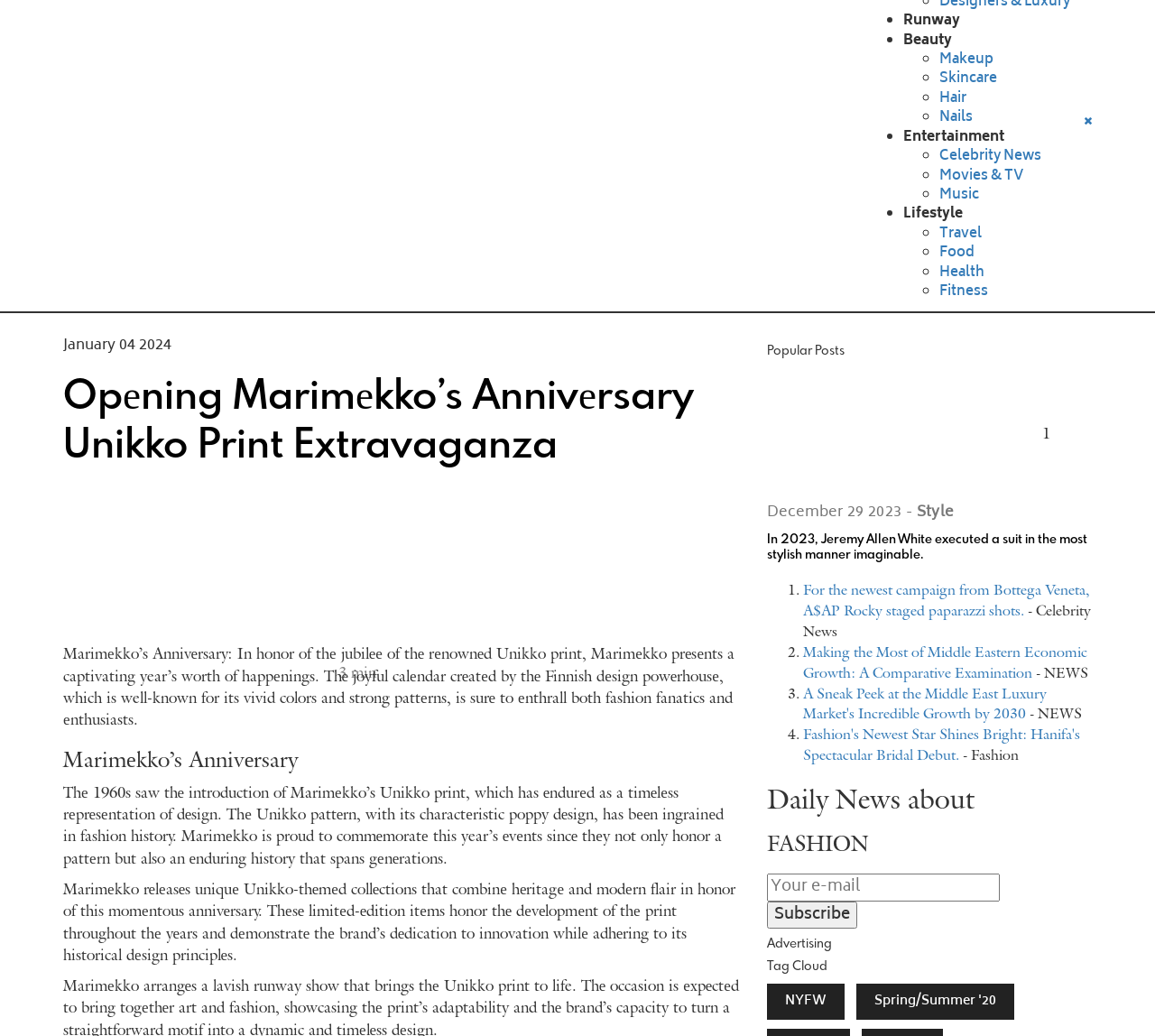What is the anniversary being celebrated?
Using the image as a reference, answer with just one word or a short phrase.

Marimеkko’s Unikko print